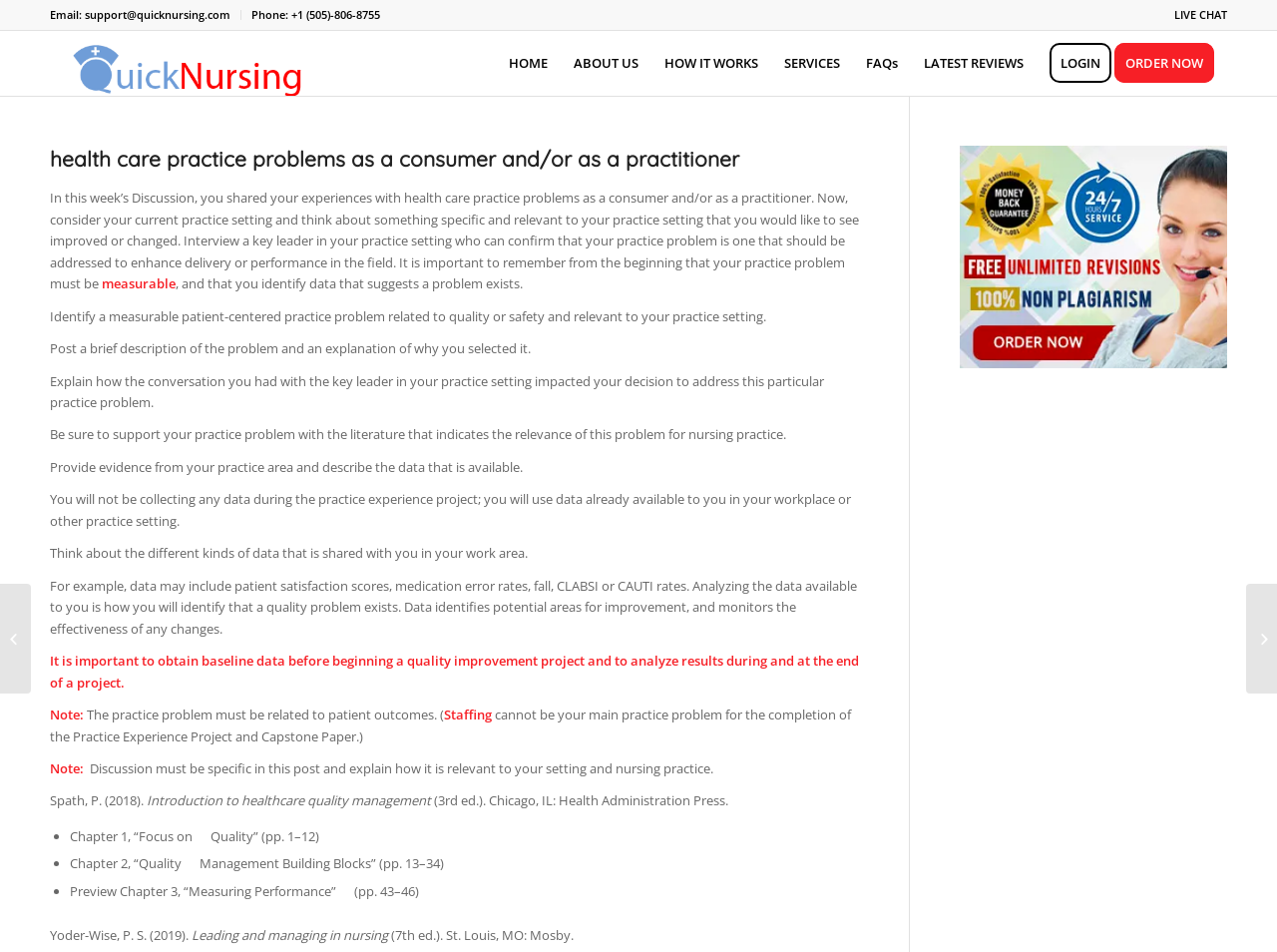Highlight the bounding box of the UI element that corresponds to this description: "Disorders of Nutritional Status".

[0.0, 0.613, 0.024, 0.729]